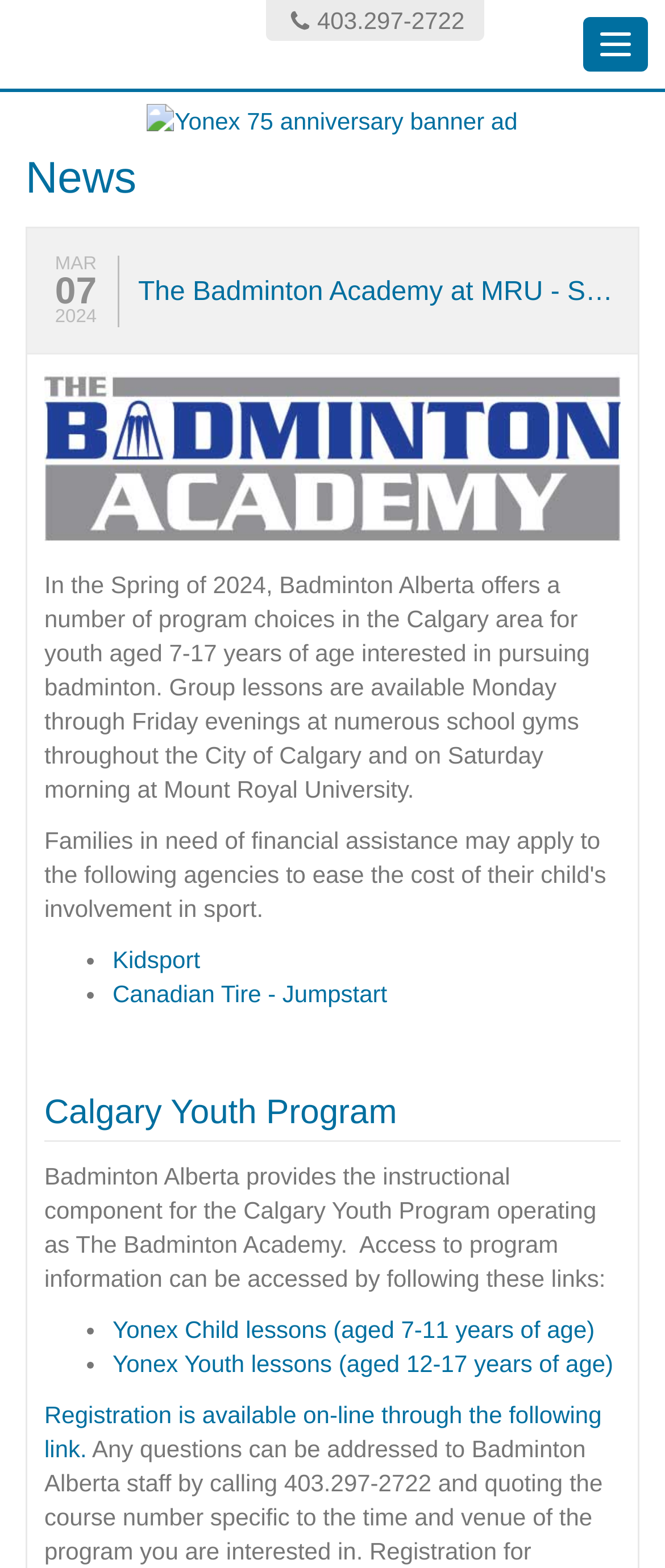Please indicate the bounding box coordinates of the element's region to be clicked to achieve the instruction: "Register for the program online". Provide the coordinates as four float numbers between 0 and 1, i.e., [left, top, right, bottom].

[0.067, 0.893, 0.905, 0.932]